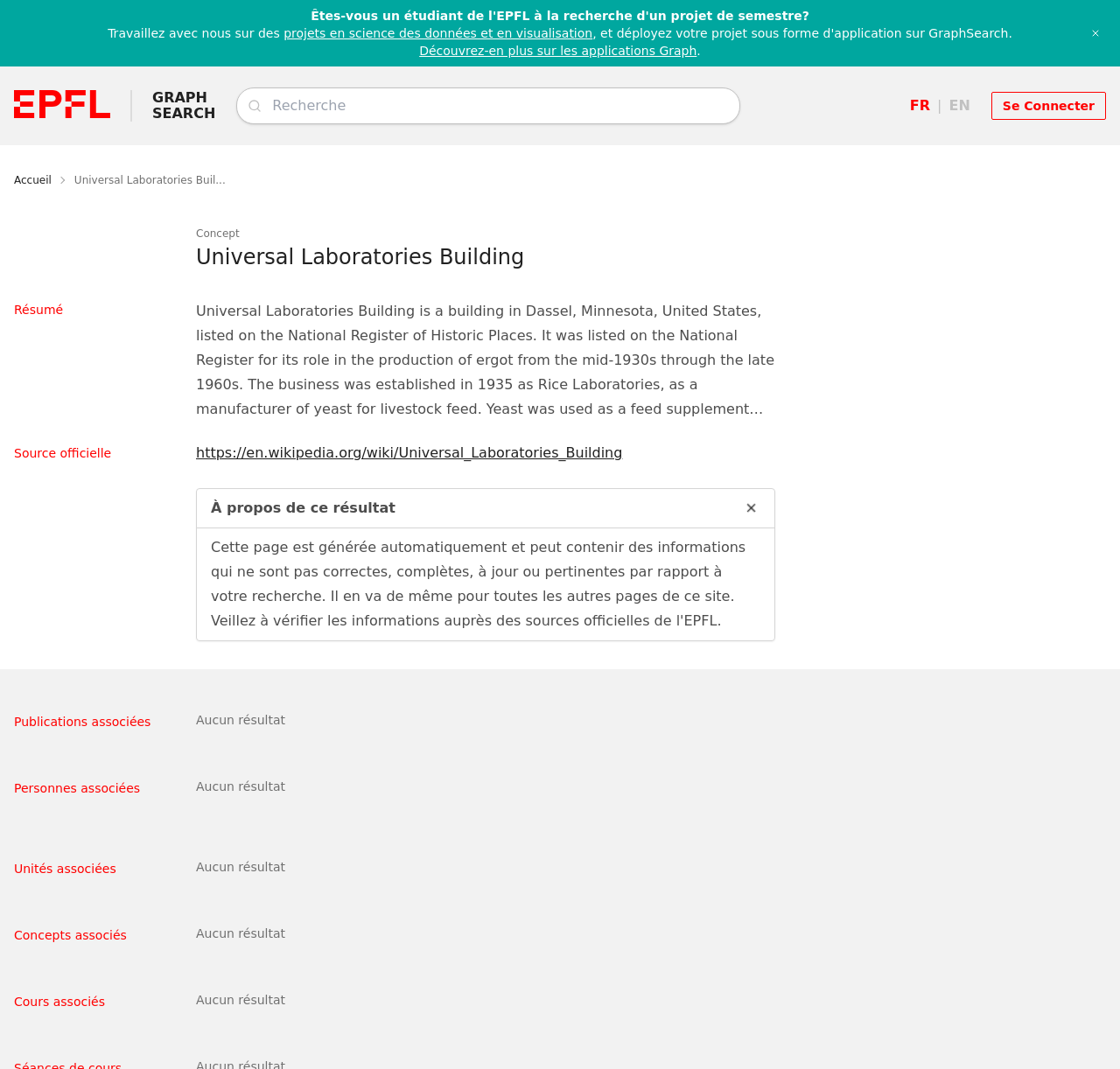Please provide a brief answer to the question using only one word or phrase: 
What is the name of the building described on this webpage?

Universal Laboratories Building